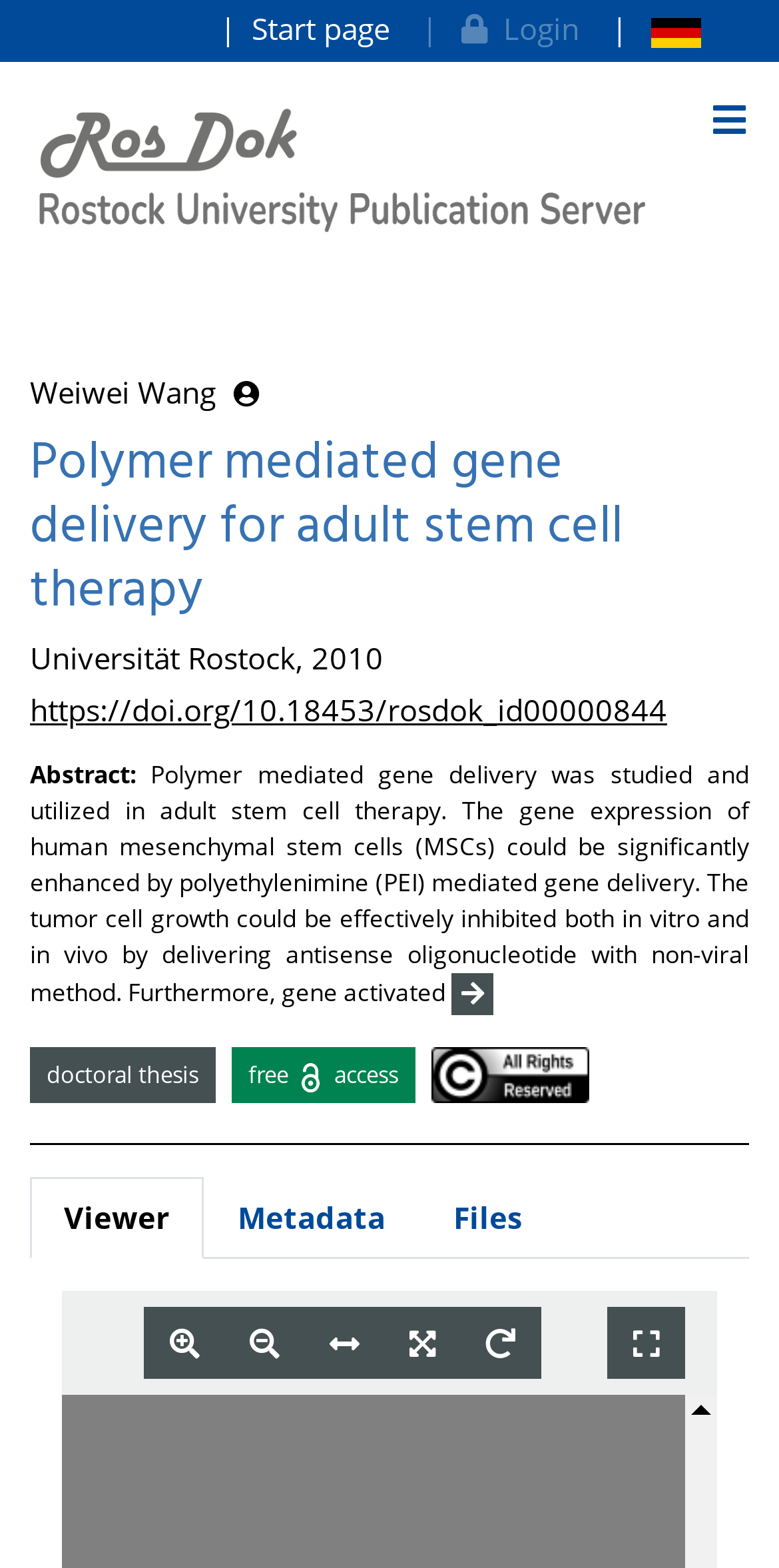Please use the details from the image to answer the following question comprehensively:
How many links are available in the top navigation bar?

The top navigation bar contains three links: 'Start page', 'Login', and an empty link. These links are located at the top of the webpage, above the university logo.